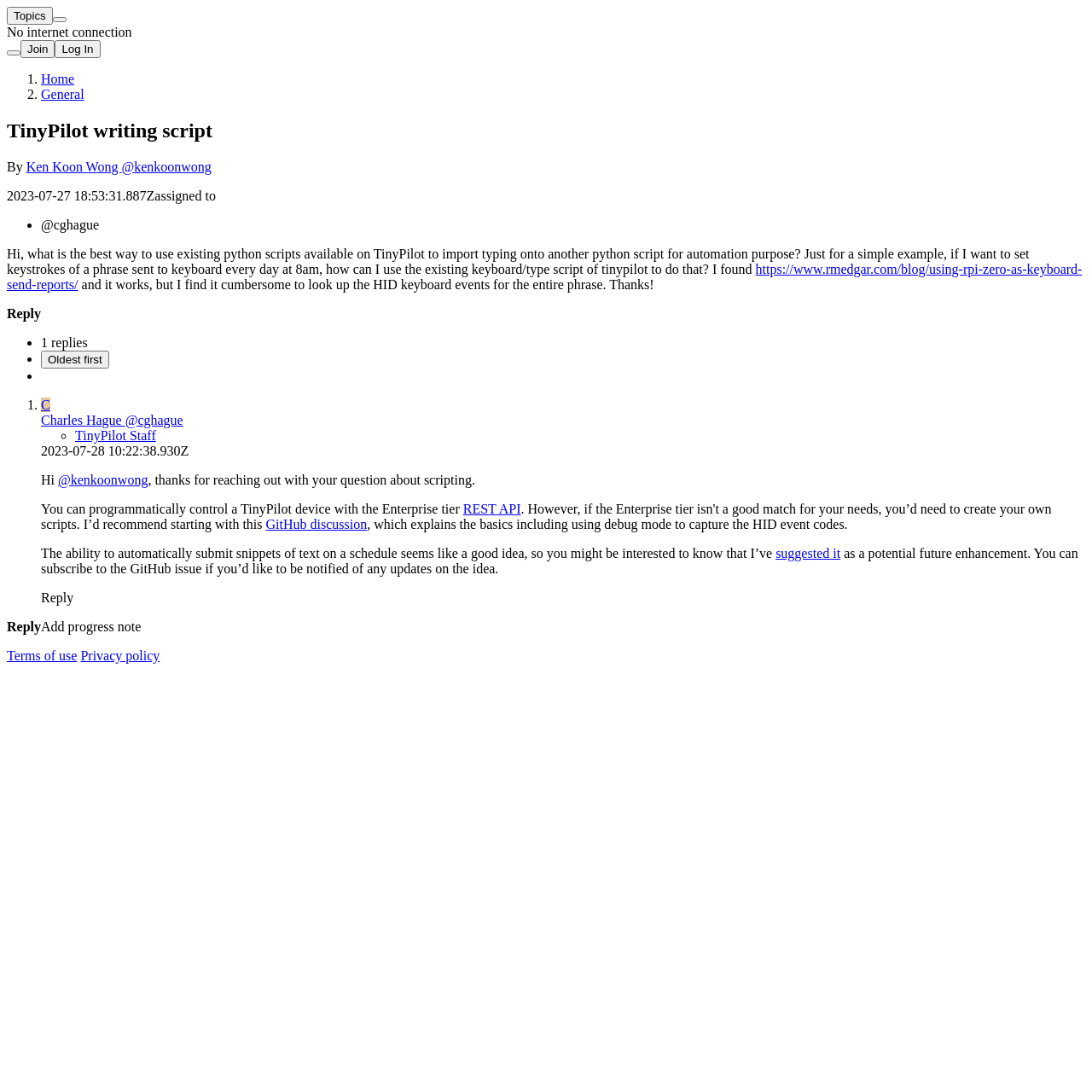Please find the bounding box coordinates of the section that needs to be clicked to achieve this instruction: "go to AltNature Herbals Home".

None